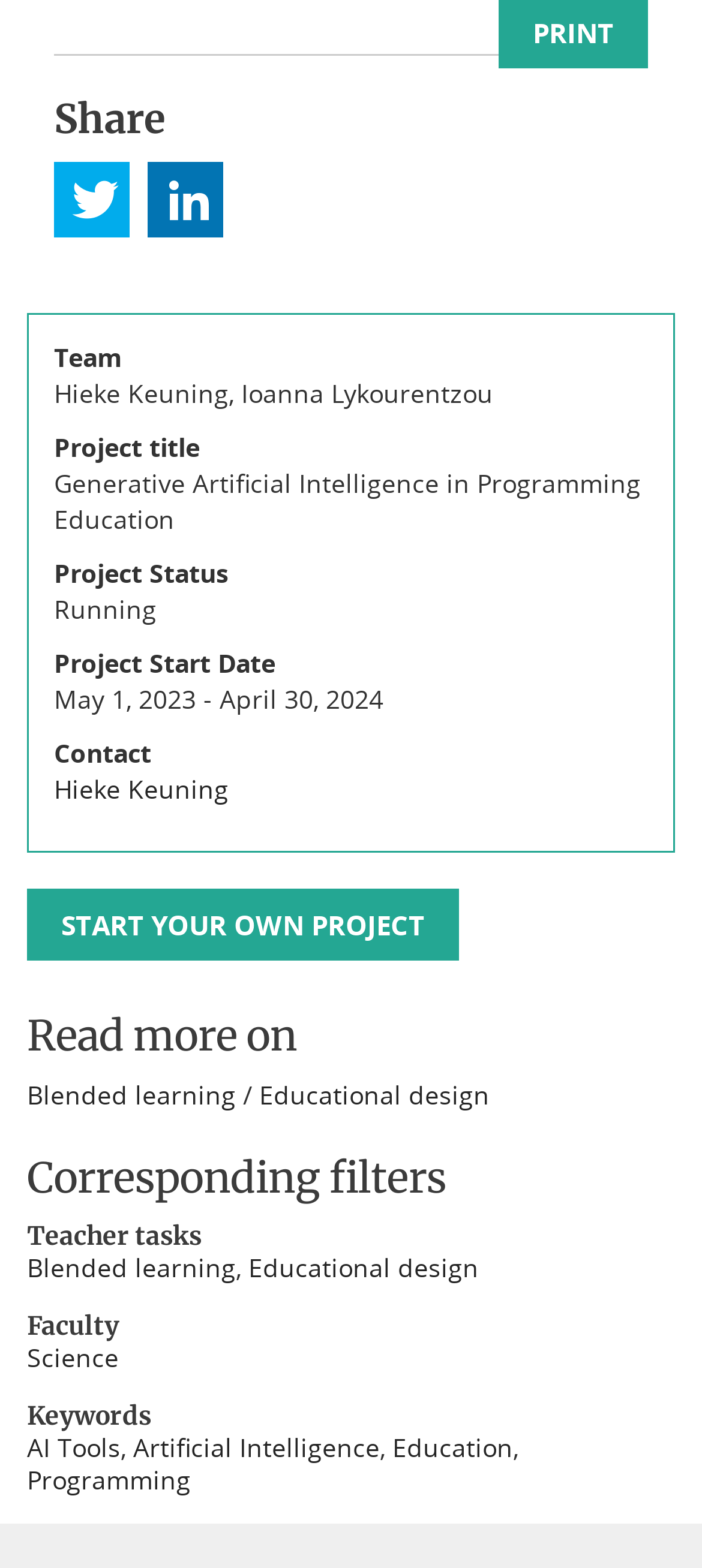Identify the bounding box coordinates of the element to click to follow this instruction: 'View 'Science' faculty'. Ensure the coordinates are four float values between 0 and 1, provided as [left, top, right, bottom].

[0.038, 0.854, 0.169, 0.876]